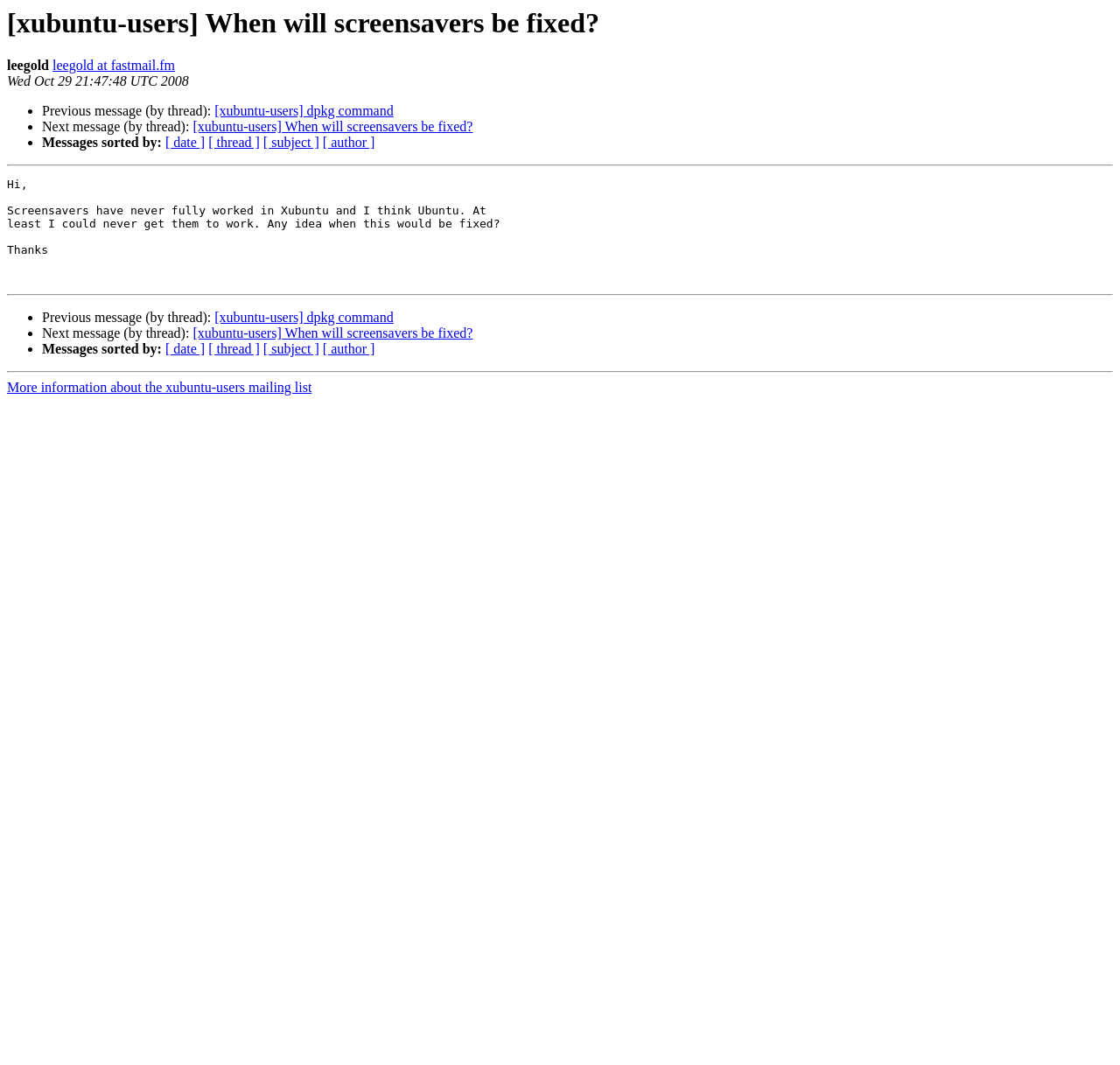Please identify the bounding box coordinates of the element that needs to be clicked to execute the following command: "View previous message". Provide the bounding box using four float numbers between 0 and 1, formatted as [left, top, right, bottom].

[0.038, 0.097, 0.192, 0.111]